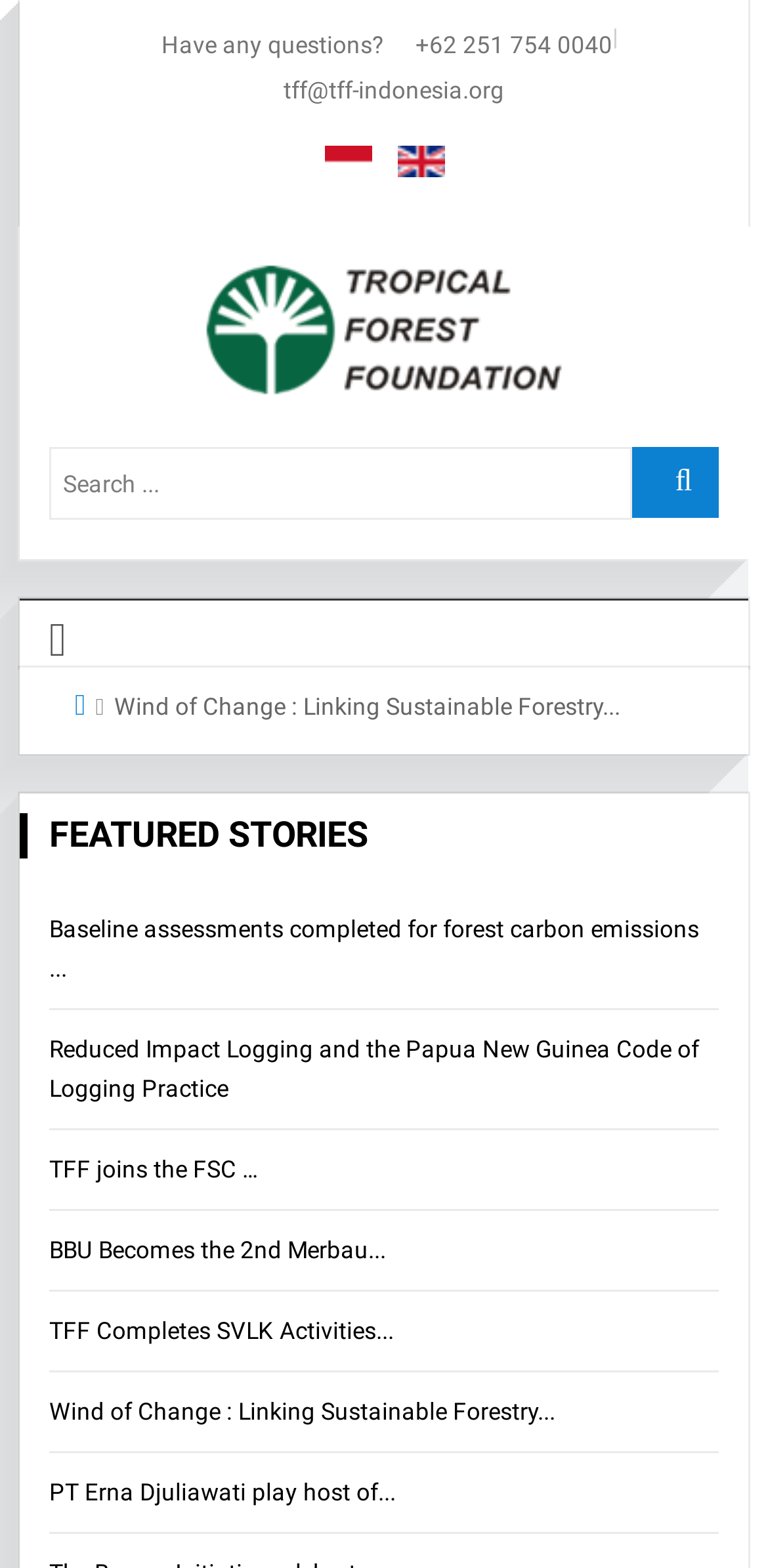Predict the bounding box coordinates of the area that should be clicked to accomplish the following instruction: "go to homepage". The bounding box coordinates should consist of four float numbers between 0 and 1, i.e., [left, top, right, bottom].

[0.064, 0.143, 0.936, 0.26]